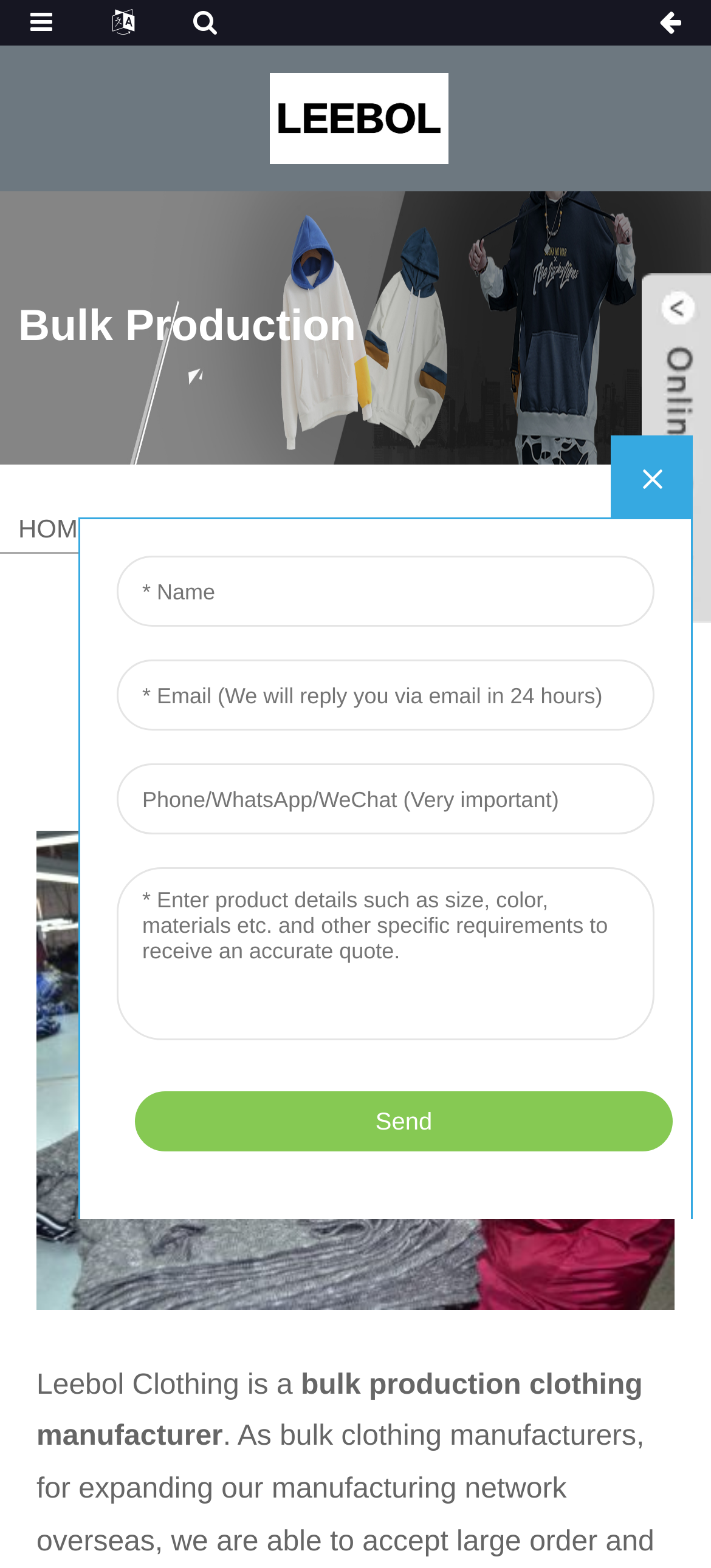What is the company name?
Refer to the image and provide a thorough answer to the question.

I found the company name 'Leebol' by looking at the logo image description and the text 'Leebol Clothing is a' which suggests that Leebol is the company name.